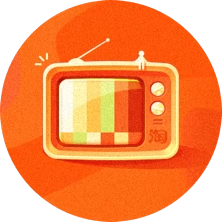Analyze the image and describe all the key elements you observe.

The image features a colorful, retro-styled television set that has a vintage design aesthetic. The television, with a rounded frame, prominently displays a striped screen showcasing a combination of warm hues, primarily oranges and reds, which complement the playful background. An antenna protrudes from the top, adding to its nostalgic charm. The overall warm color palette evokes a sense of warmth and familiarity, transporting viewers to a bygone era of television. This playful representation is likely connected to content or services associated with entertainment, possibly related to streaming or media platforms.